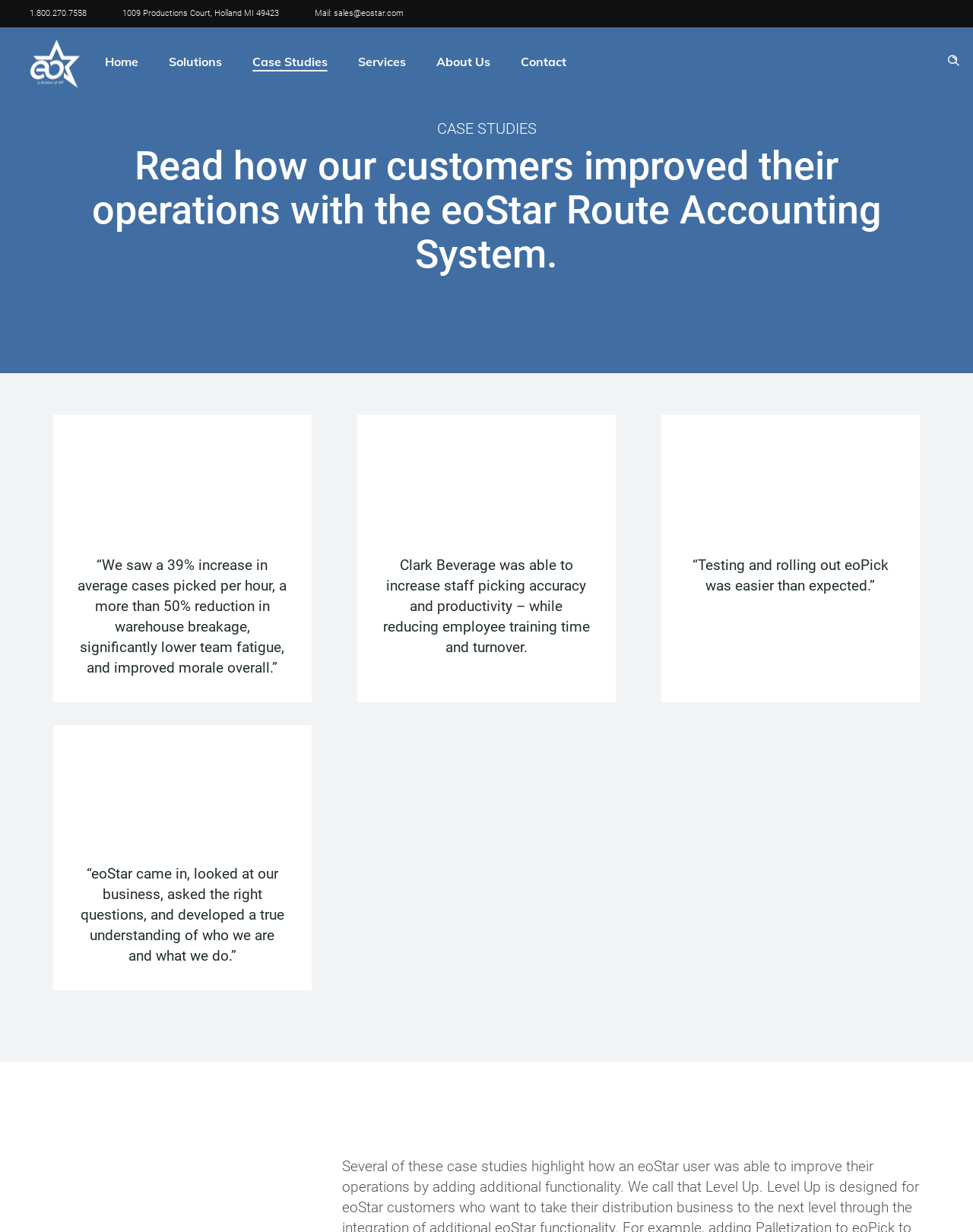Please find the bounding box coordinates of the element that needs to be clicked to perform the following instruction: "Visit the eoStar homepage". The bounding box coordinates should be four float numbers between 0 and 1, represented as [left, top, right, bottom].

[0.02, 0.025, 0.087, 0.078]